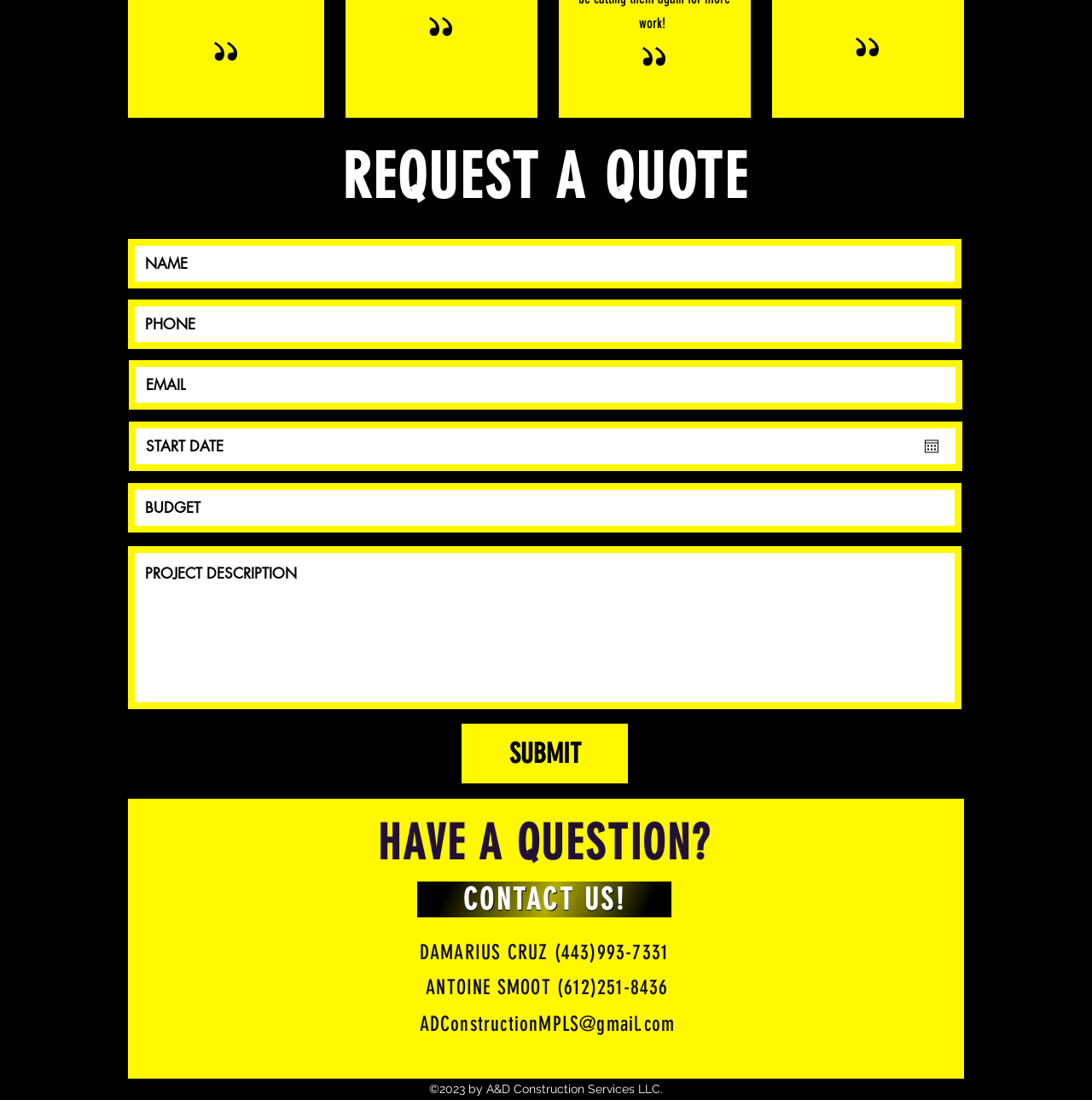Please provide the bounding box coordinates for the element that needs to be clicked to perform the following instruction: "Check Twitter". The coordinates should be given as four float numbers between 0 and 1, i.e., [left, top, right, bottom].

[0.459, 0.947, 0.481, 0.97]